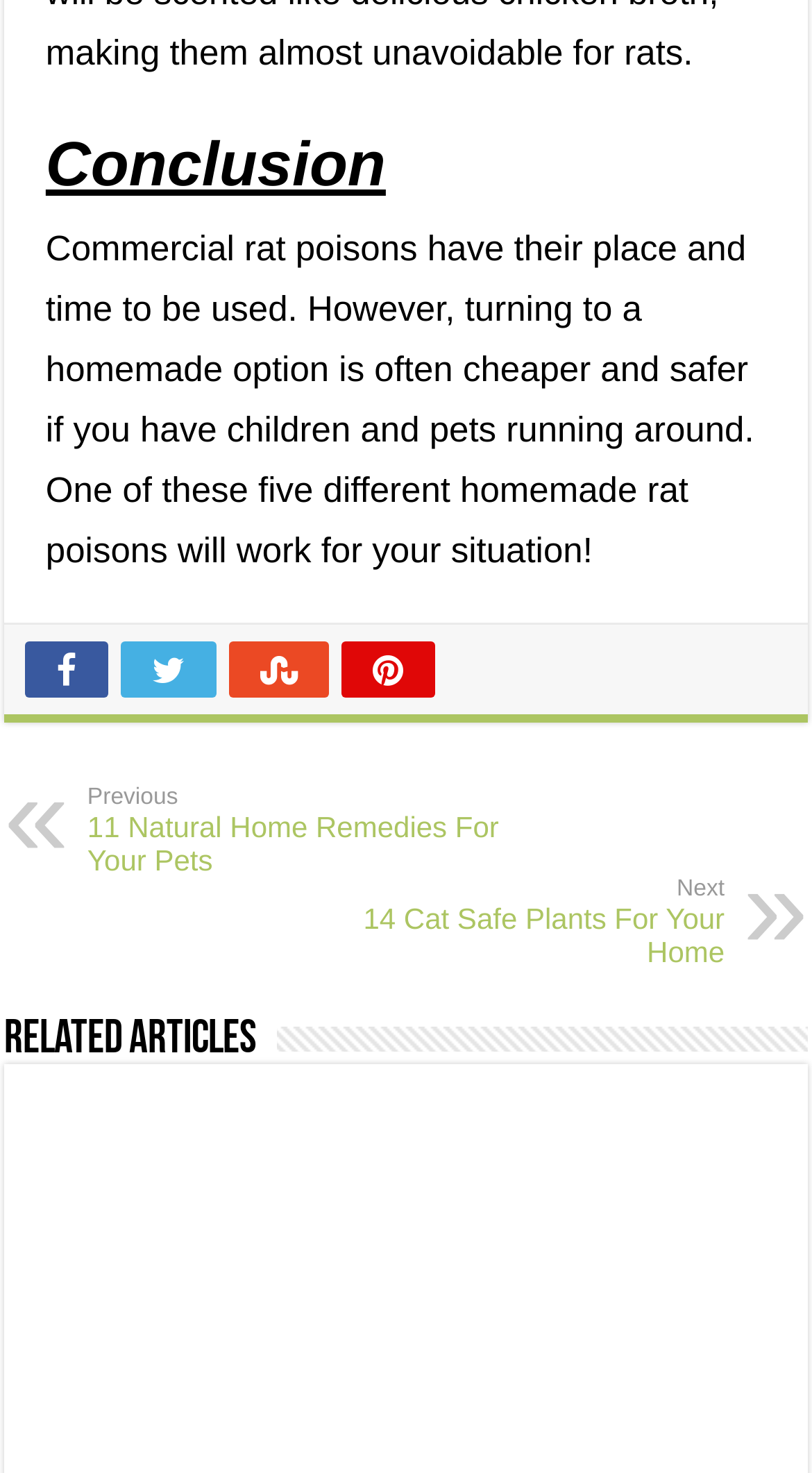What is the topic of the article?
Based on the content of the image, thoroughly explain and answer the question.

The topic of the article can be inferred from the static text 'Commercial rat poisons have their place and time to be used. However, turning to a homemade option is often cheaper and safer if you have children and pets running around. One of these five different homemade rat poisons will work for your situation!' which suggests that the article is about homemade rat poisons.